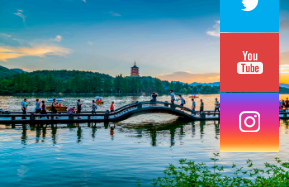Give a comprehensive caption for the image.

The image captures a stunning view of a picturesque landscape in Hangzhou, China, featuring a serene lake with a gentle, flowing ambiance. In the foreground, a graceful curved bridge spans the water, connecting both sides and inviting visitors to stroll across. People can be seen walking along the bridge, enjoying the scenic beauty, and engaging in leisure activities along the water's edge. 

The backdrop showcases lush greenery surrounding the lake, and in the distance, the iconic Leifeng Pagoda stands tall against the vibrant sky, painted in hues of orange and blue as the sun sets, creating a peaceful and idyllic atmosphere. This scene embodies the natural charm and cultural richness of Hangzhou, inviting viewers to experience its tranquil beauty. 

The image is complemented by social media icons for platforms like Twitter, YouTube, and Instagram, suggesting an opportunity for viewers to connect and share their experiences related to this enchanting location.